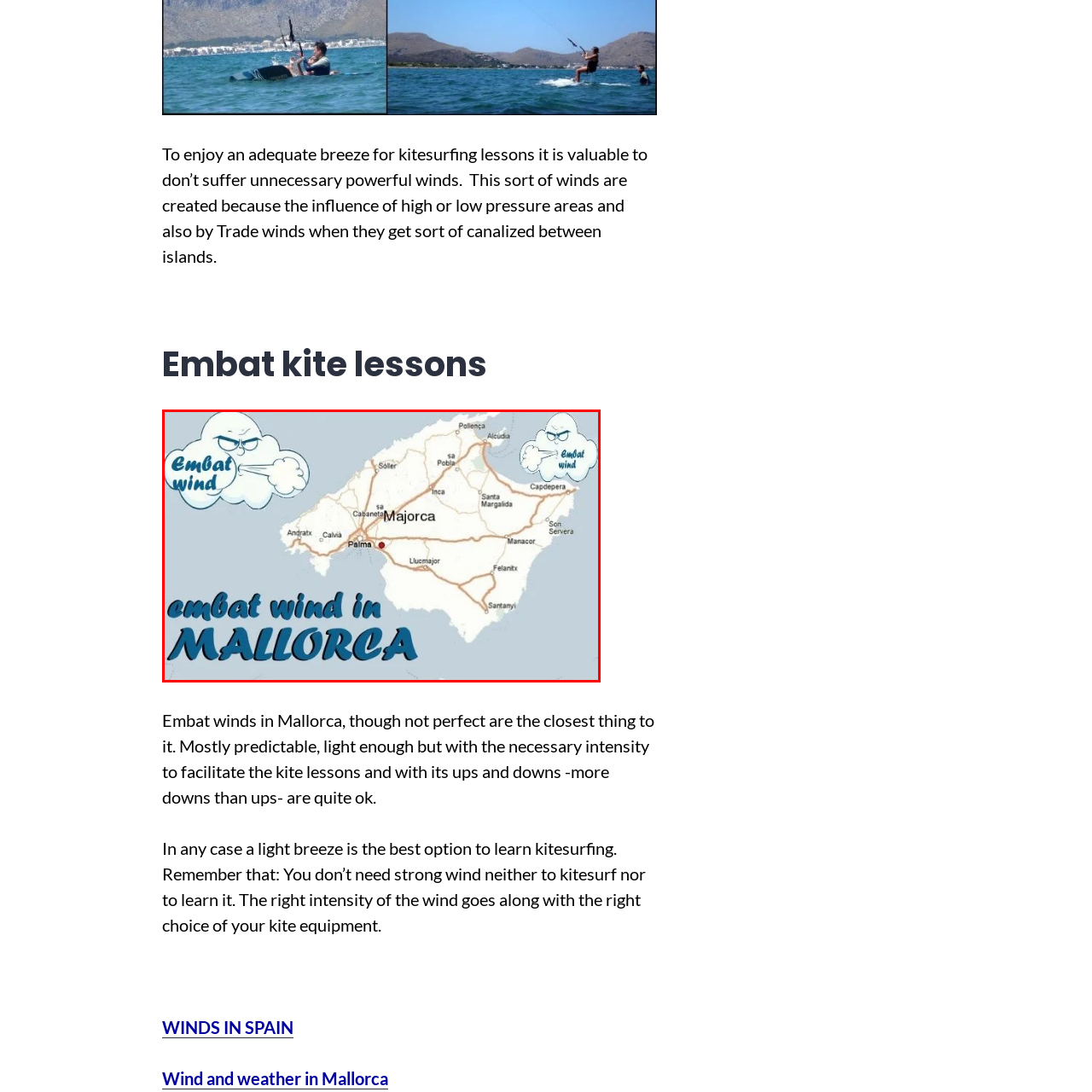Please analyze the portion of the image highlighted by the red bounding box and respond to the following question with a detailed explanation based on what you see: What is the capital of Mallorca according to the map?

The map indicates the capital, Palma, while the surrounding area is mapped out, showcasing the ideal conditions for kitesurfing influenced by the unique meteorological patterns of the Embat wind.